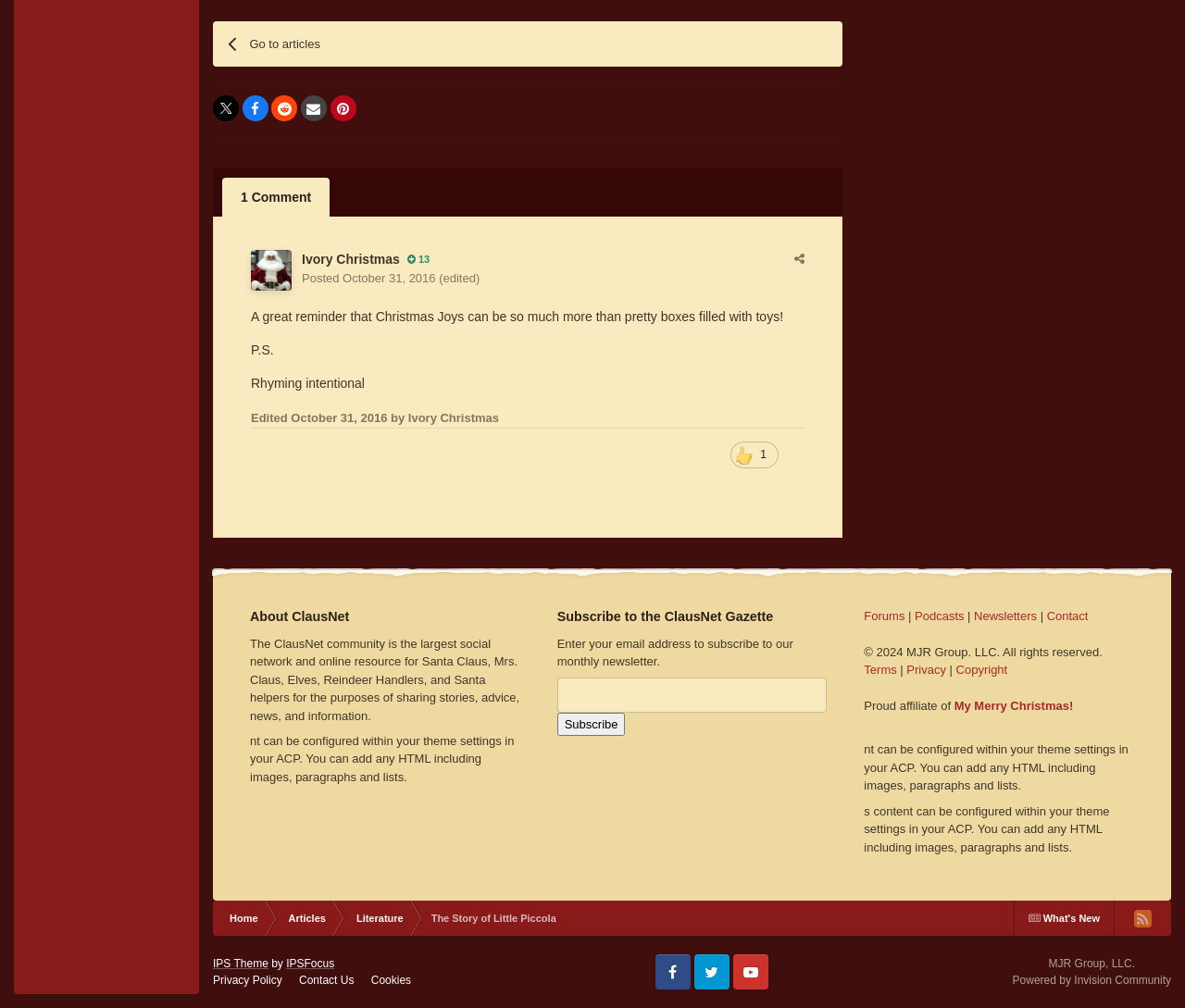What can be configured within the theme settings in the ACP?
Could you please answer the question thoroughly and with as much detail as possible?

The question asks what can be configured within the theme settings in the ACP. By looking at the webpage, I can see that the StaticText 'nt can be configured within your theme settings in your ACP. You can add any HTML including images, paragraphs and lists.' which clearly states what can be configured.